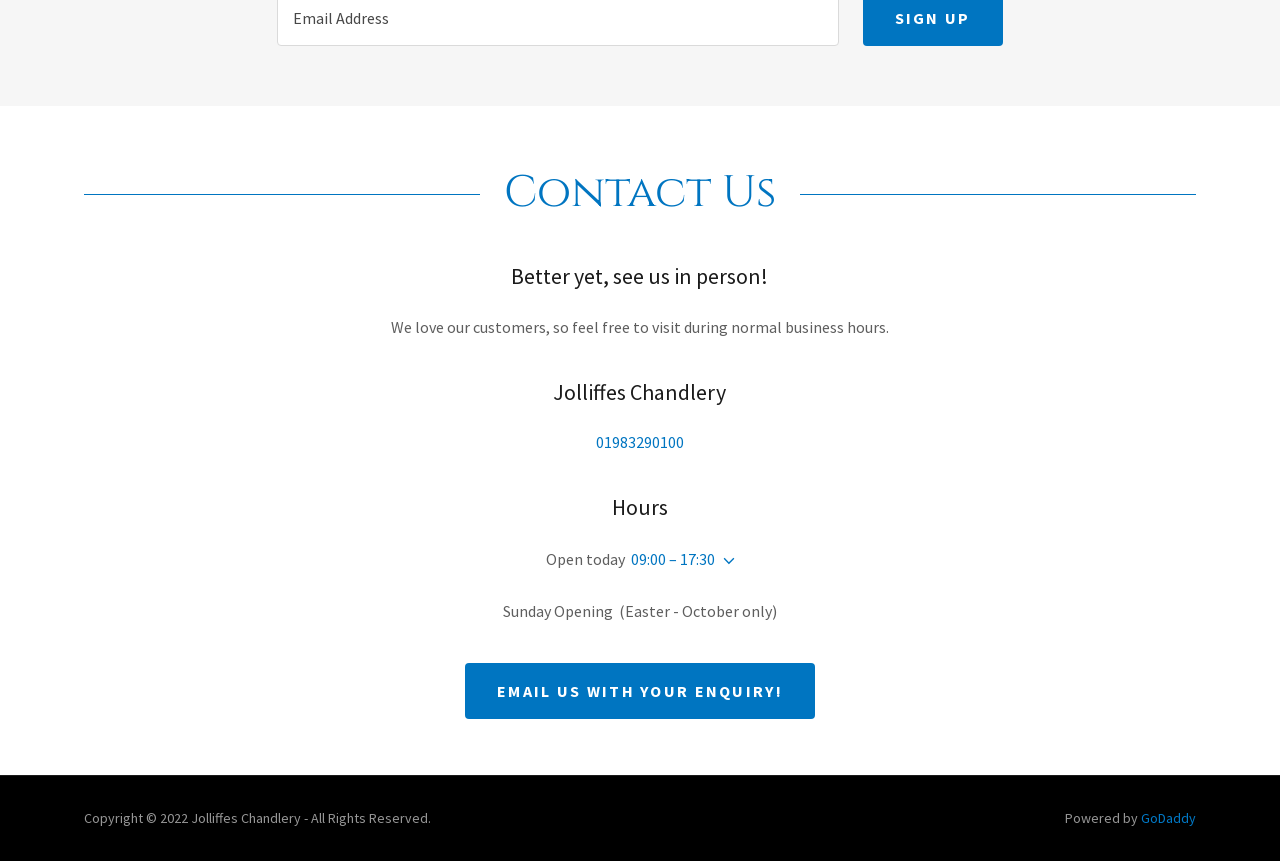Please answer the following question using a single word or phrase: 
What are the business hours on a typical day?

09:00 – 17:30